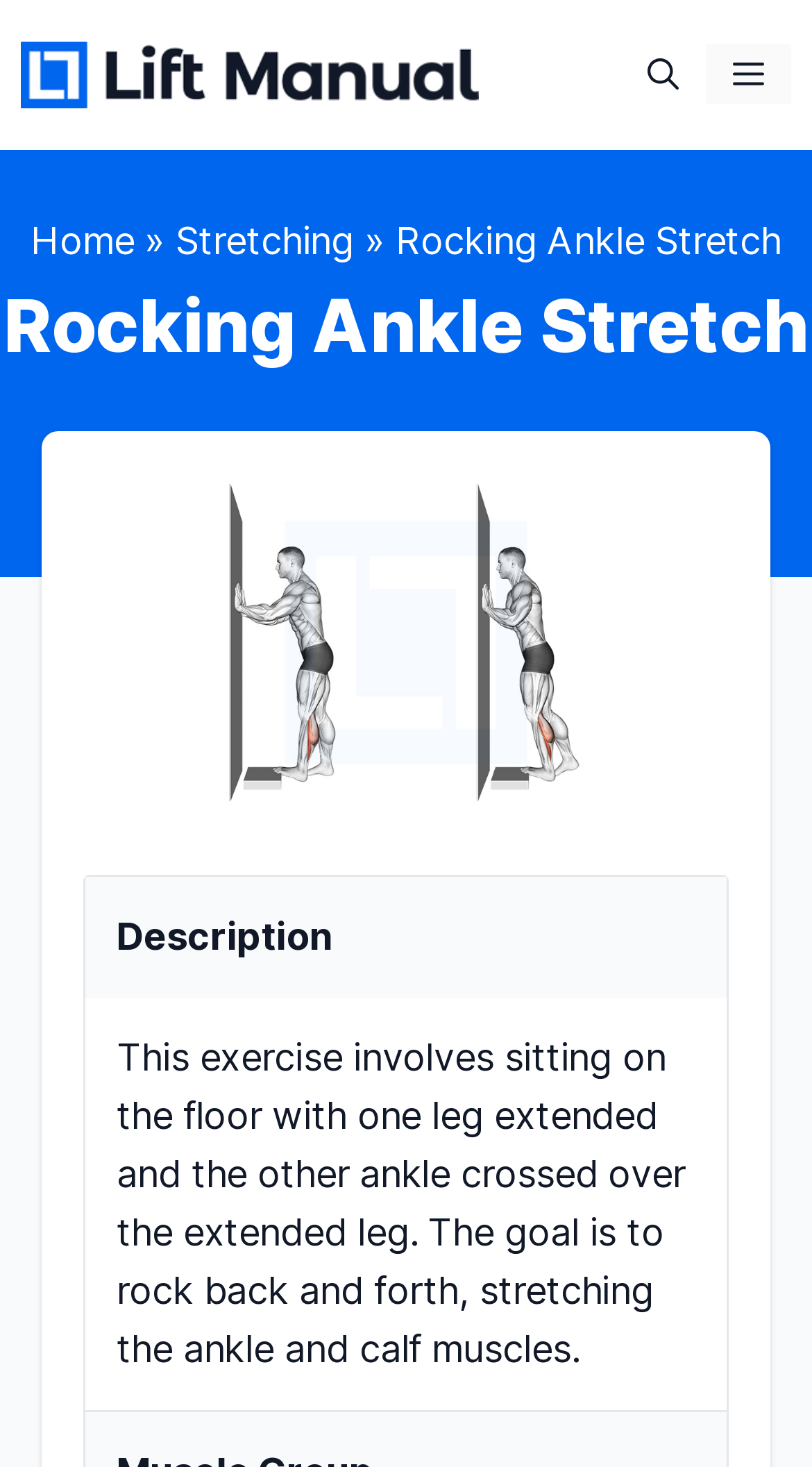Please extract the webpage's main title and generate its text content.

Rocking Ankle Stretch